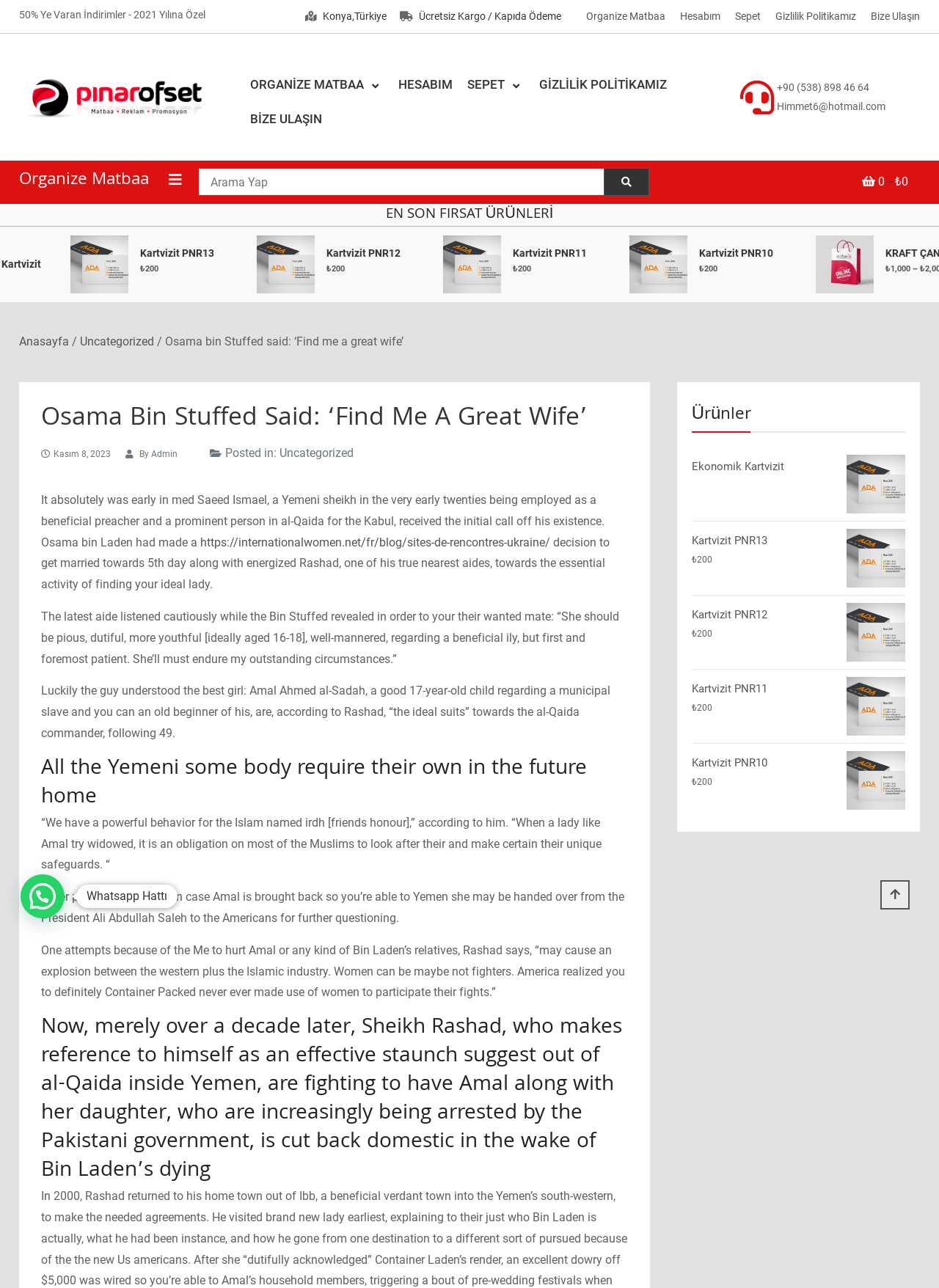What is the name of the online matbaa?
Using the image, provide a detailed and thorough answer to the question.

I found the answer by looking at the top of the webpage, where it says 'Osama bin Stuffed said: ‘Find me a great wife’ – PınarOfset | Organize Matbaa | Baskı Fiyat Hesaplama | Online Matbaa'. The name of the online matbaa is PınarOfset.